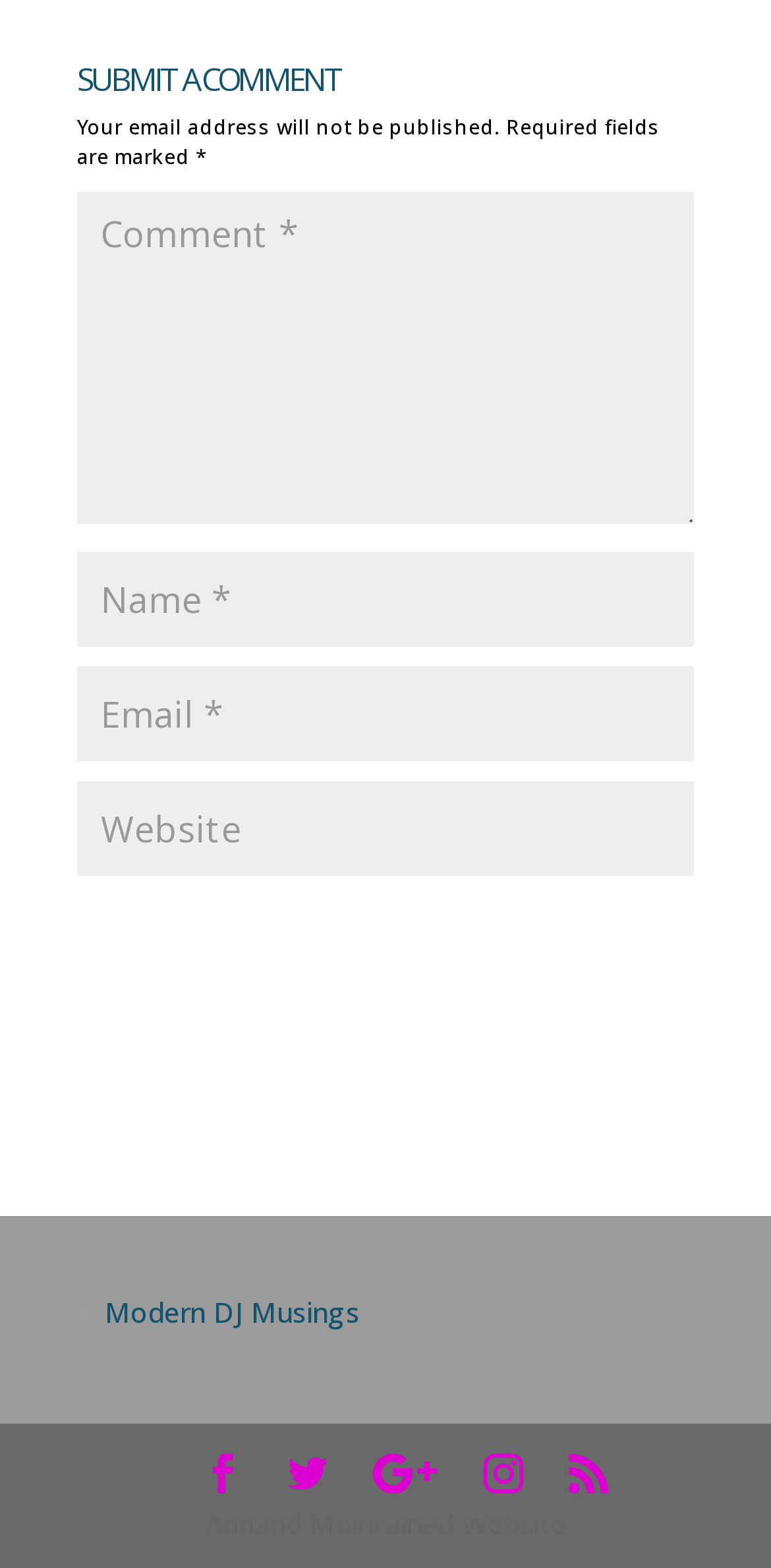Please determine the bounding box coordinates for the UI element described here. Use the format (top-left x, top-left y, bottom-right x, bottom-right y) with values bounded between 0 and 1: Modern DJ Musings

[0.136, 0.825, 0.467, 0.849]